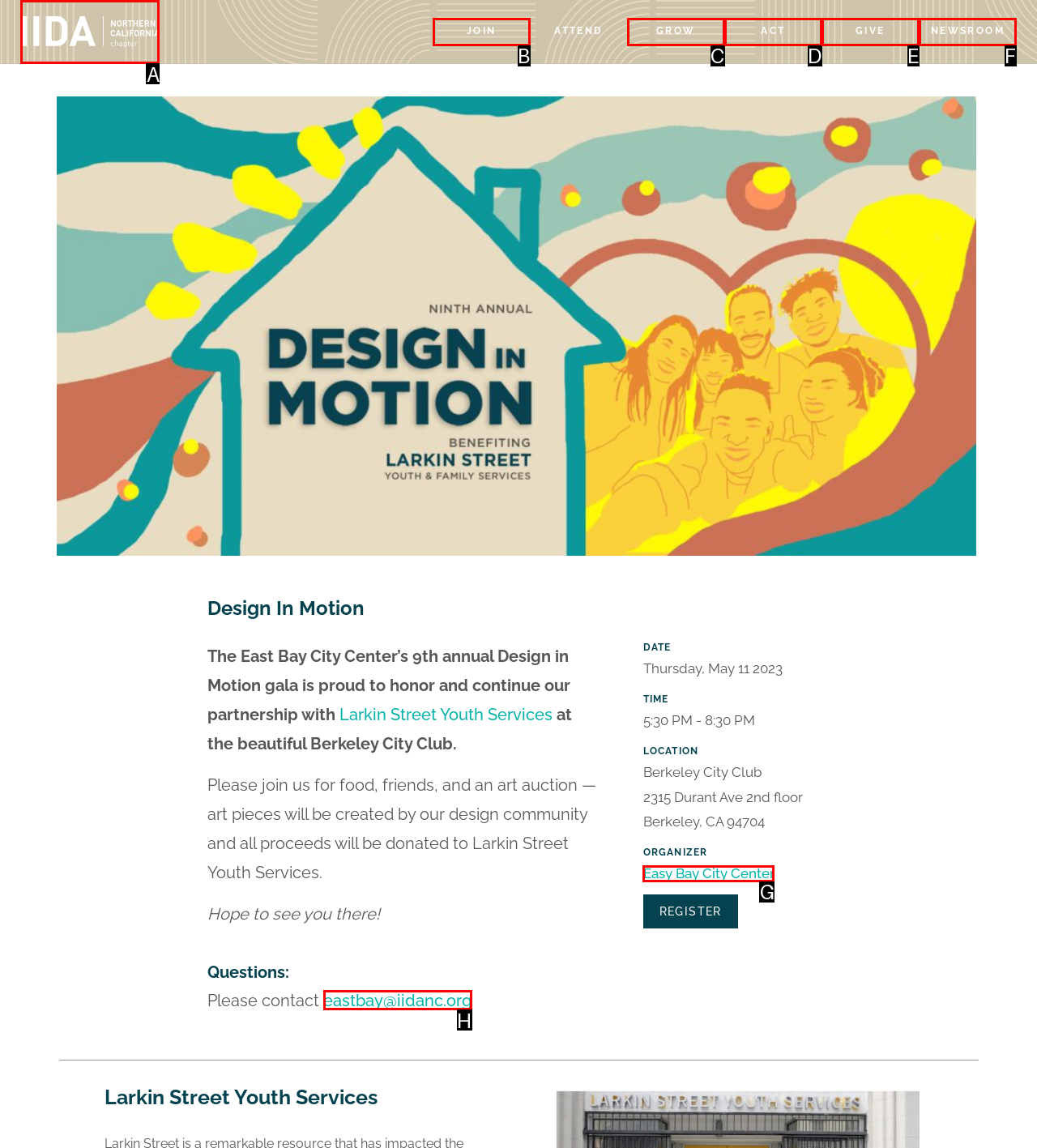Identify which option matches the following description: Grow
Answer by giving the letter of the correct option directly.

C